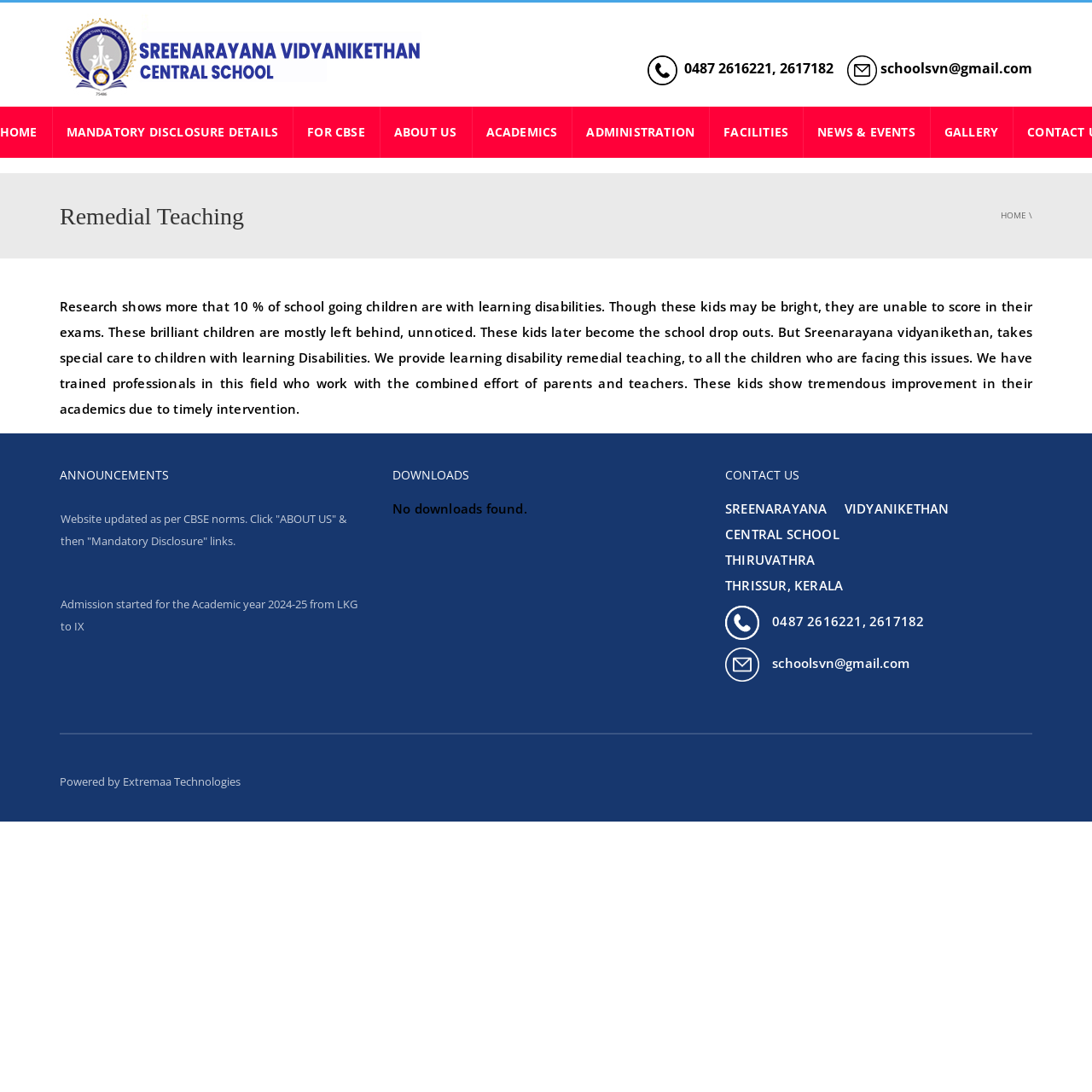What is the result of the CBSE 10th Std exam?
Answer with a single word or short phrase according to what you see in the image.

100% Pass